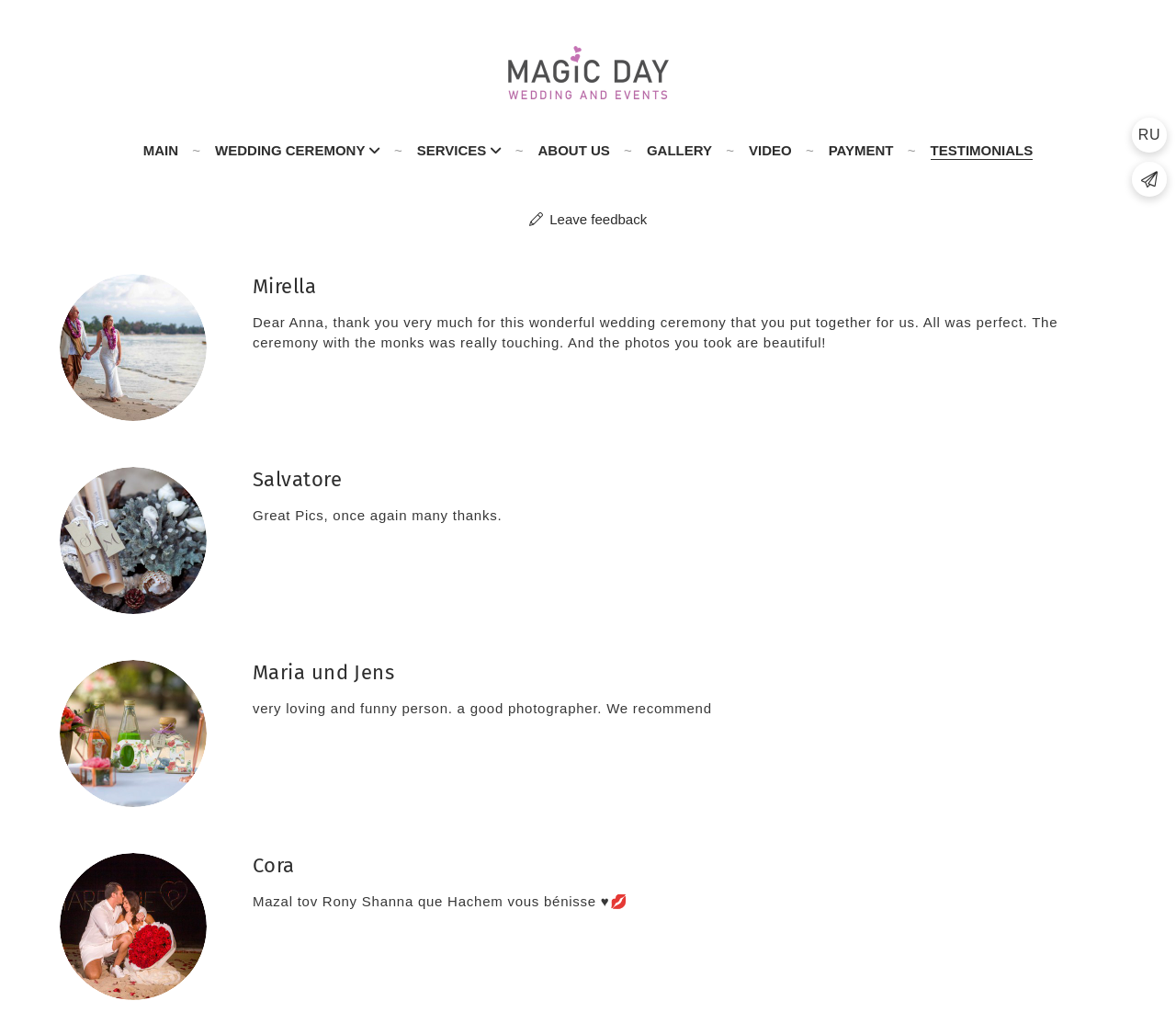Determine the bounding box coordinates of the area to click in order to meet this instruction: "Go to the 'ABOUT US' page".

[0.457, 0.141, 0.519, 0.156]